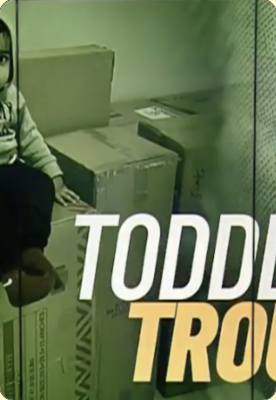Provide your answer in one word or a succinct phrase for the question: 
What is the tone of the image?

lighthearted